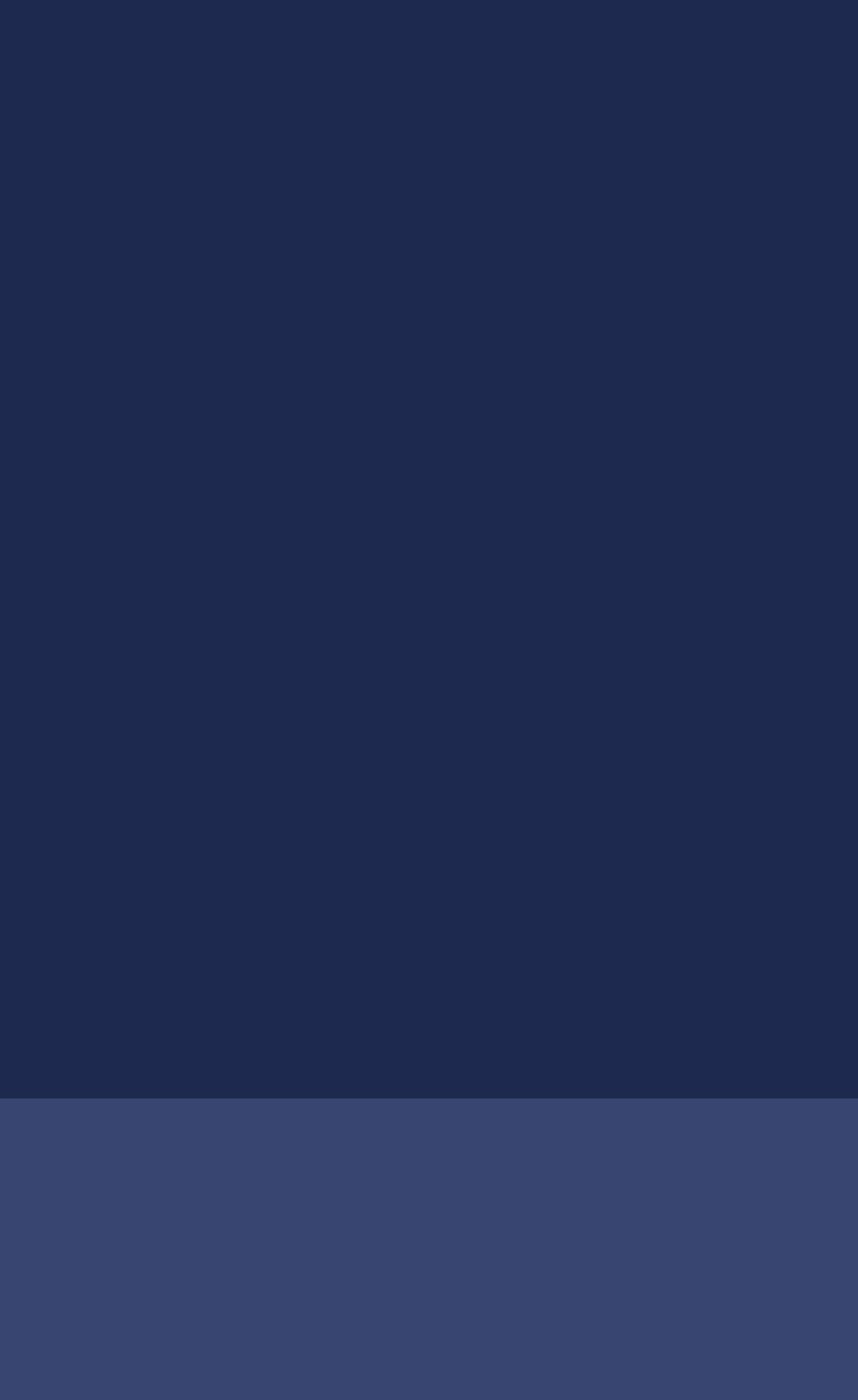What are the social media platforms linked?
From the image, provide a succinct answer in one word or a short phrase.

Instagram, LinkedIn